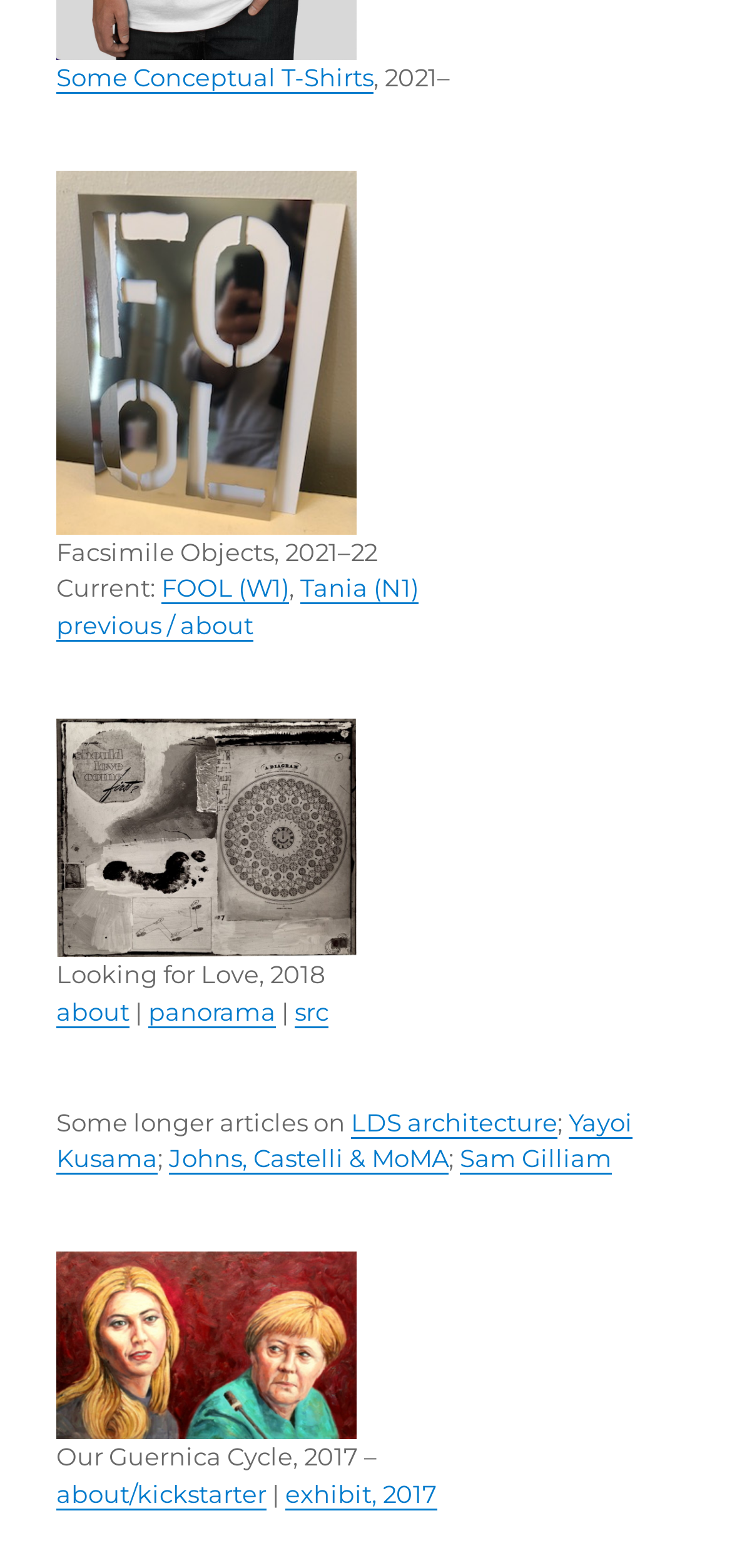What is the current facsimile object?
Look at the image and respond with a one-word or short-phrase answer.

FOOL (W1)